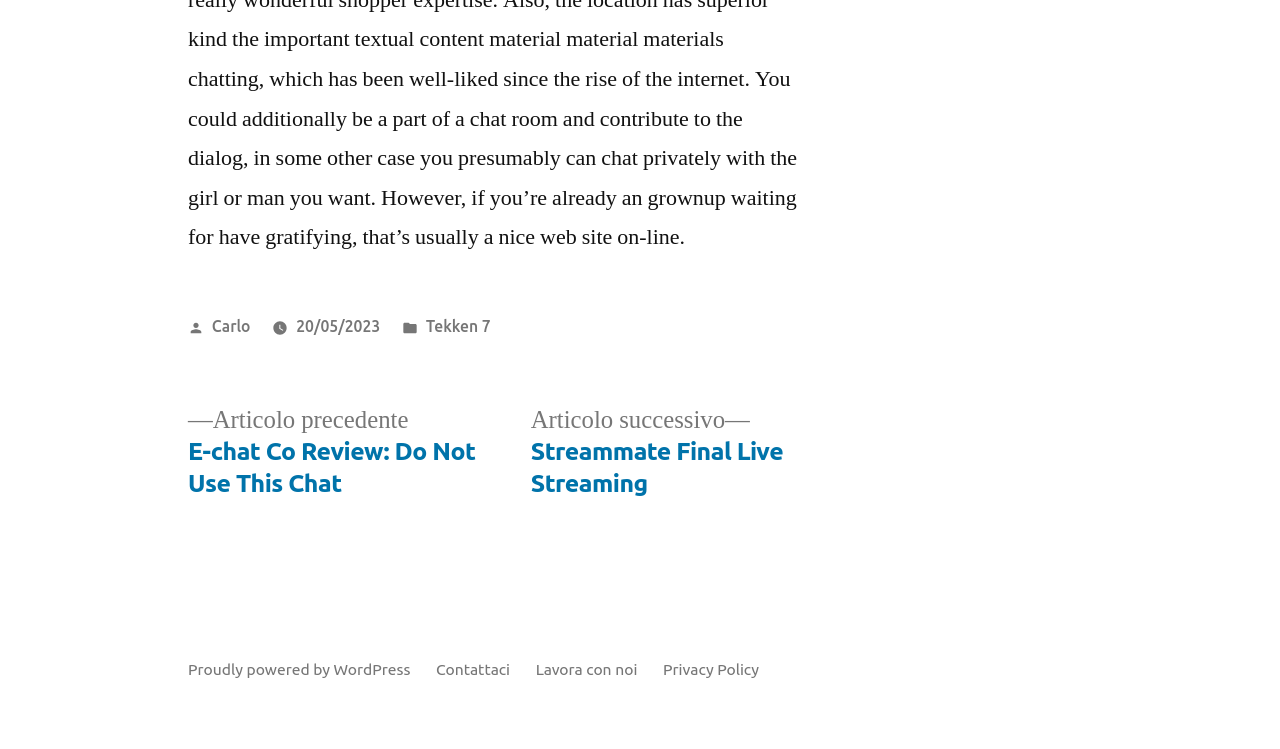Locate the bounding box coordinates of the region to be clicked to comply with the following instruction: "Check the next article". The coordinates must be four float numbers between 0 and 1, in the form [left, top, right, bottom].

[0.415, 0.541, 0.612, 0.668]